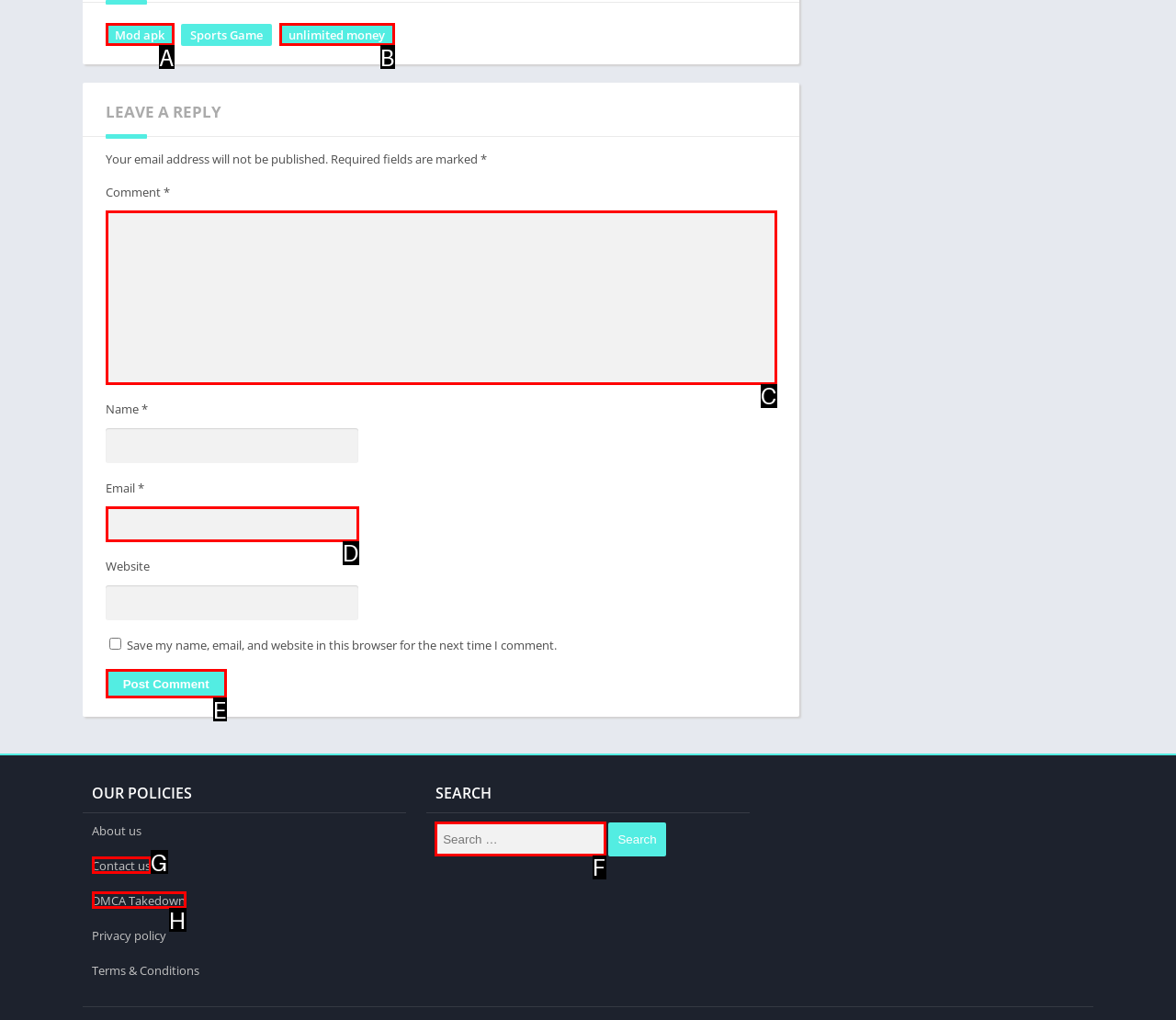Tell me the letter of the correct UI element to click for this instruction: Submit. Answer with the letter only.

None